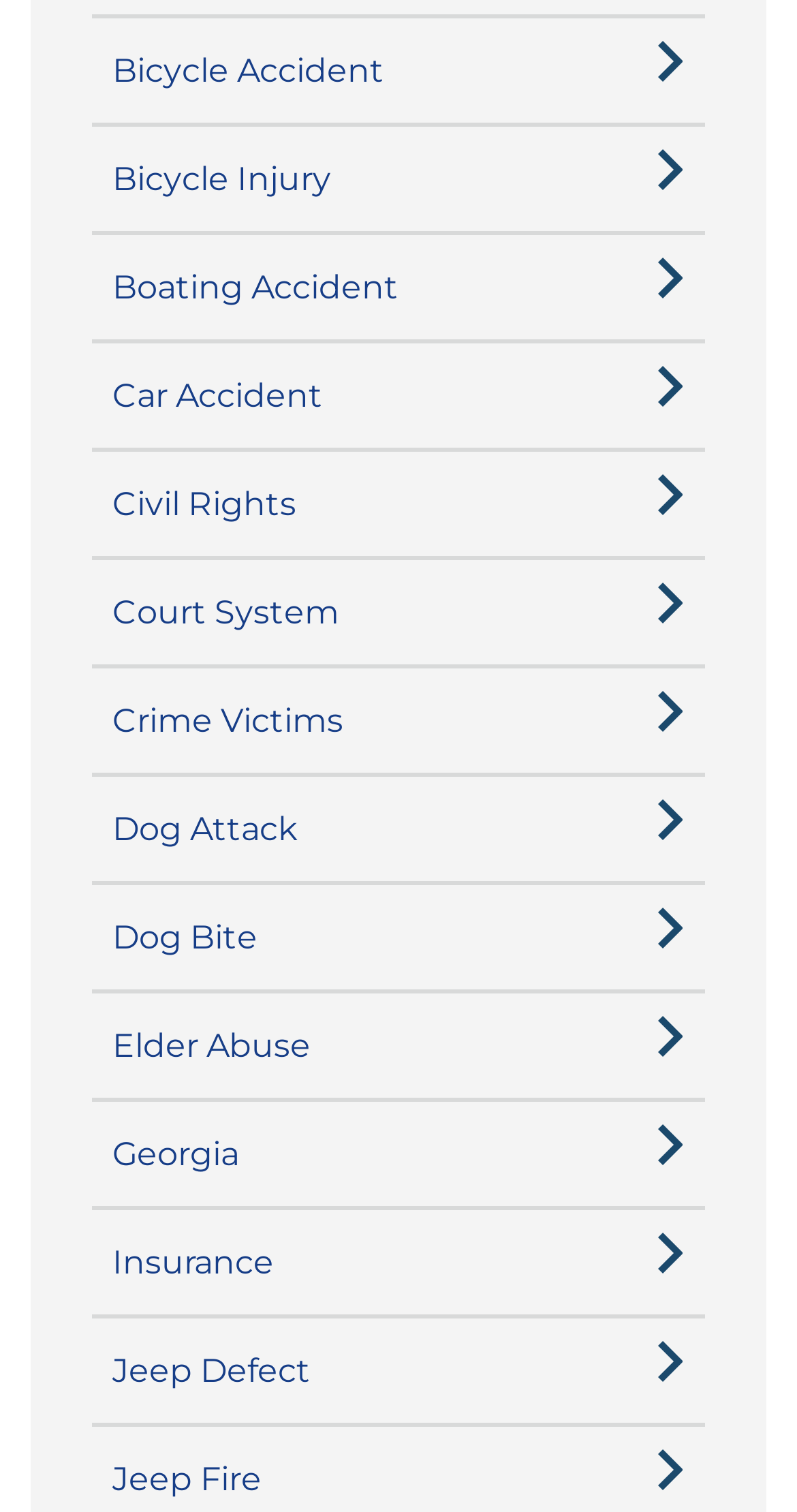Answer the question in one word or a short phrase:
How many links are on the webpage?

20